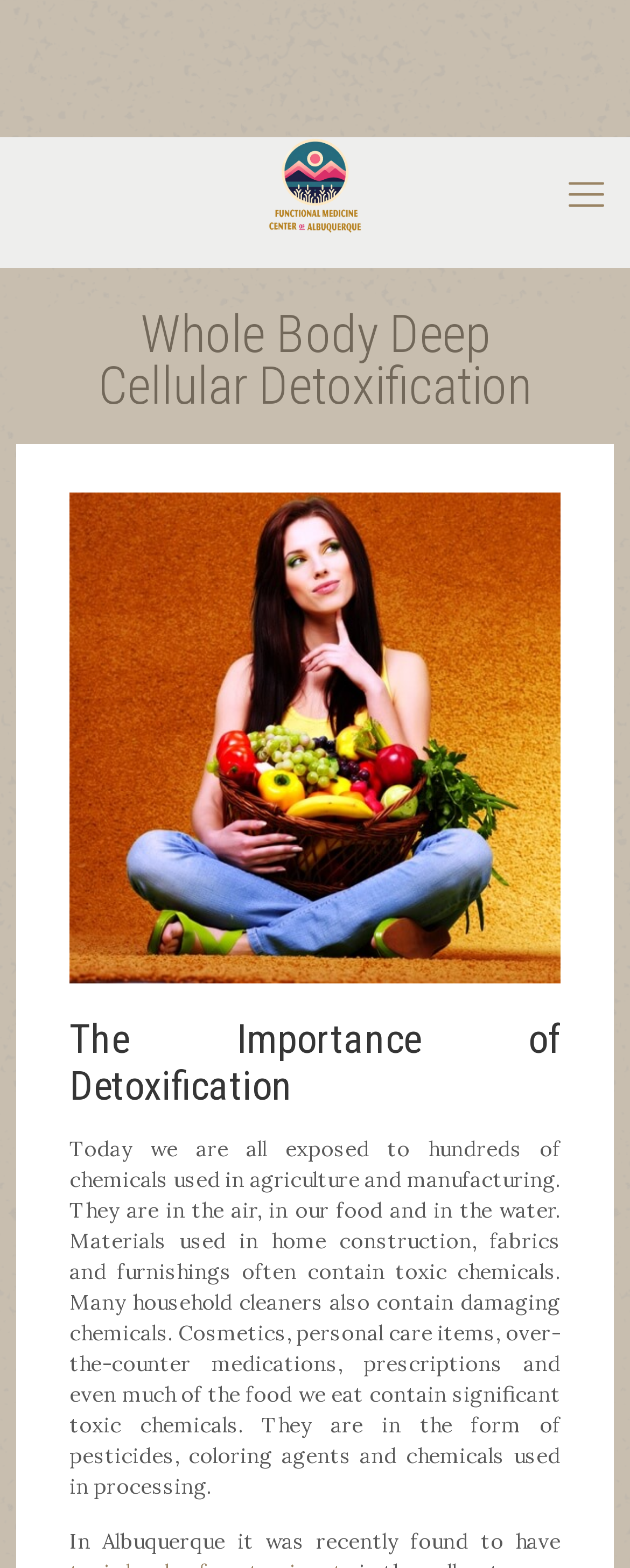Given the description: "aria-label="menu toggle icon"", determine the bounding box coordinates of the UI element. The coordinates should be formatted as four float numbers between 0 and 1, [left, top, right, bottom].

[0.887, 0.106, 0.974, 0.141]